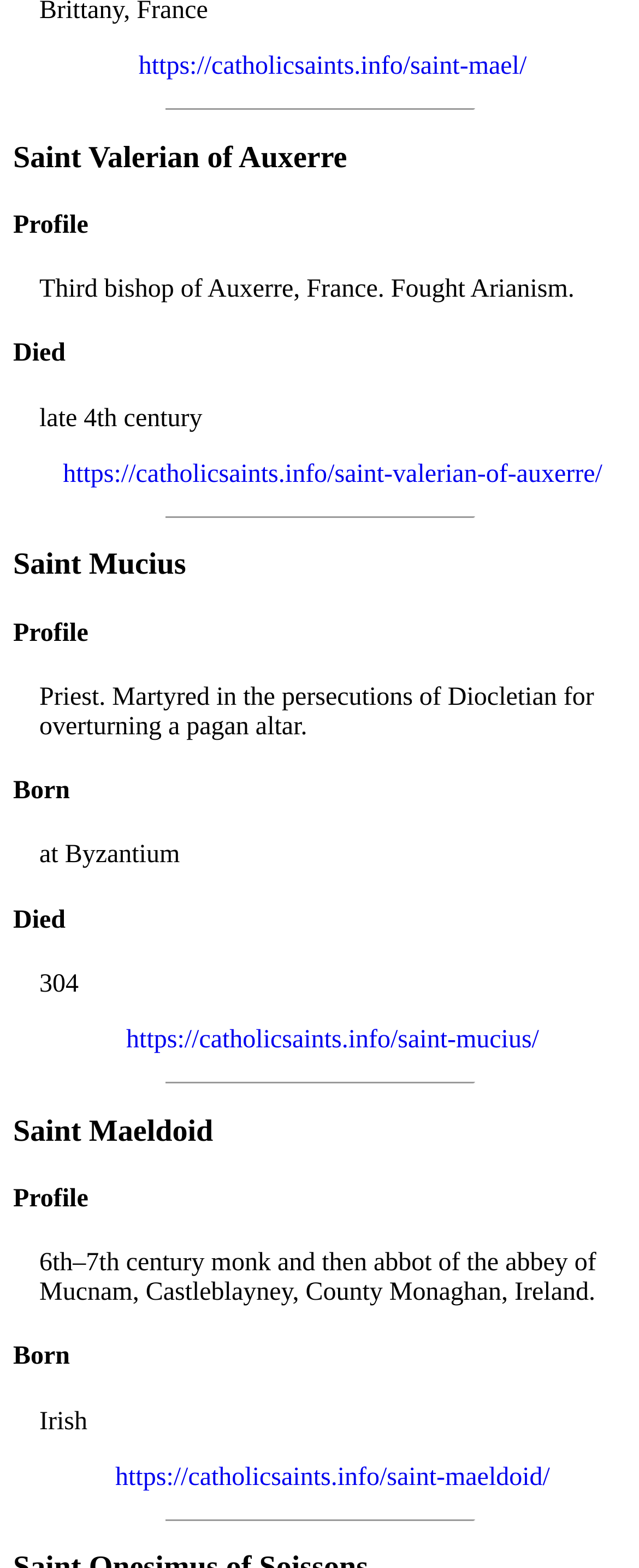What is the century of Saint Valerian of Auxerre's death?
Using the image as a reference, answer the question with a short word or phrase.

late 4th century